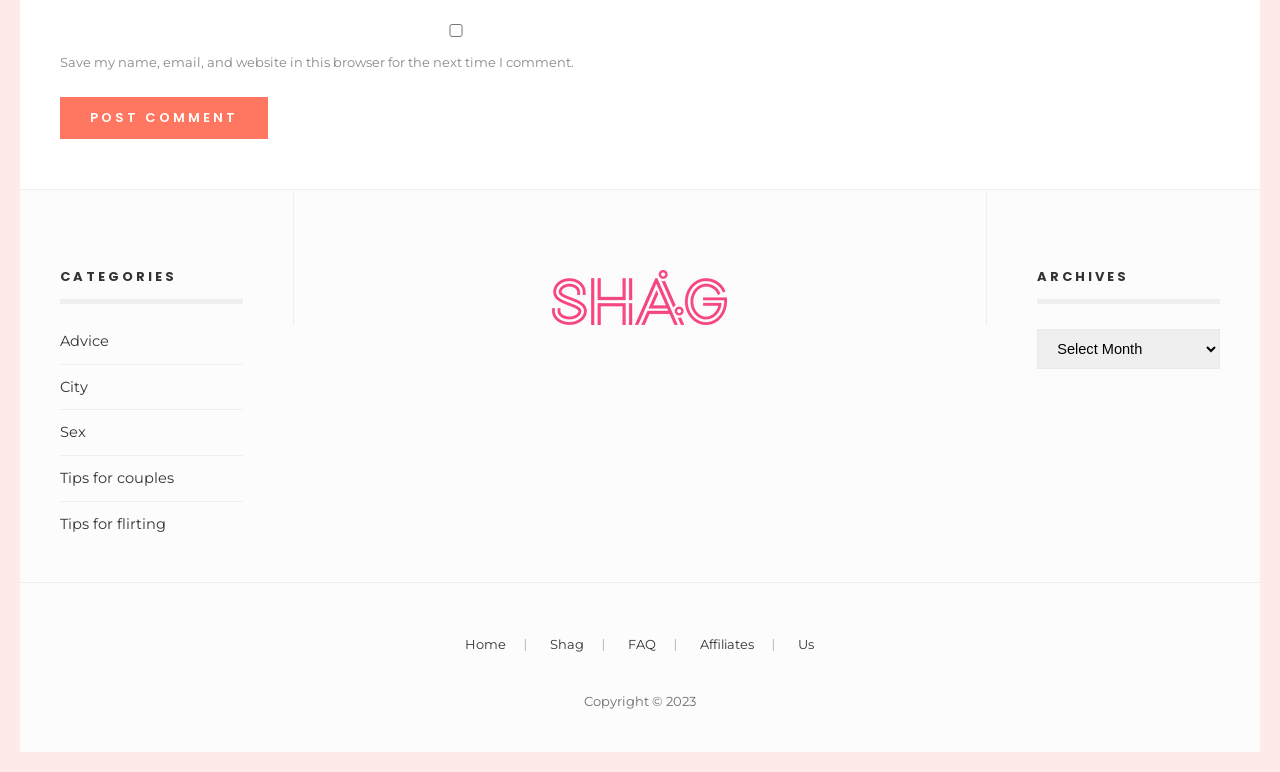Respond with a single word or phrase to the following question: What is the copyright year?

2023